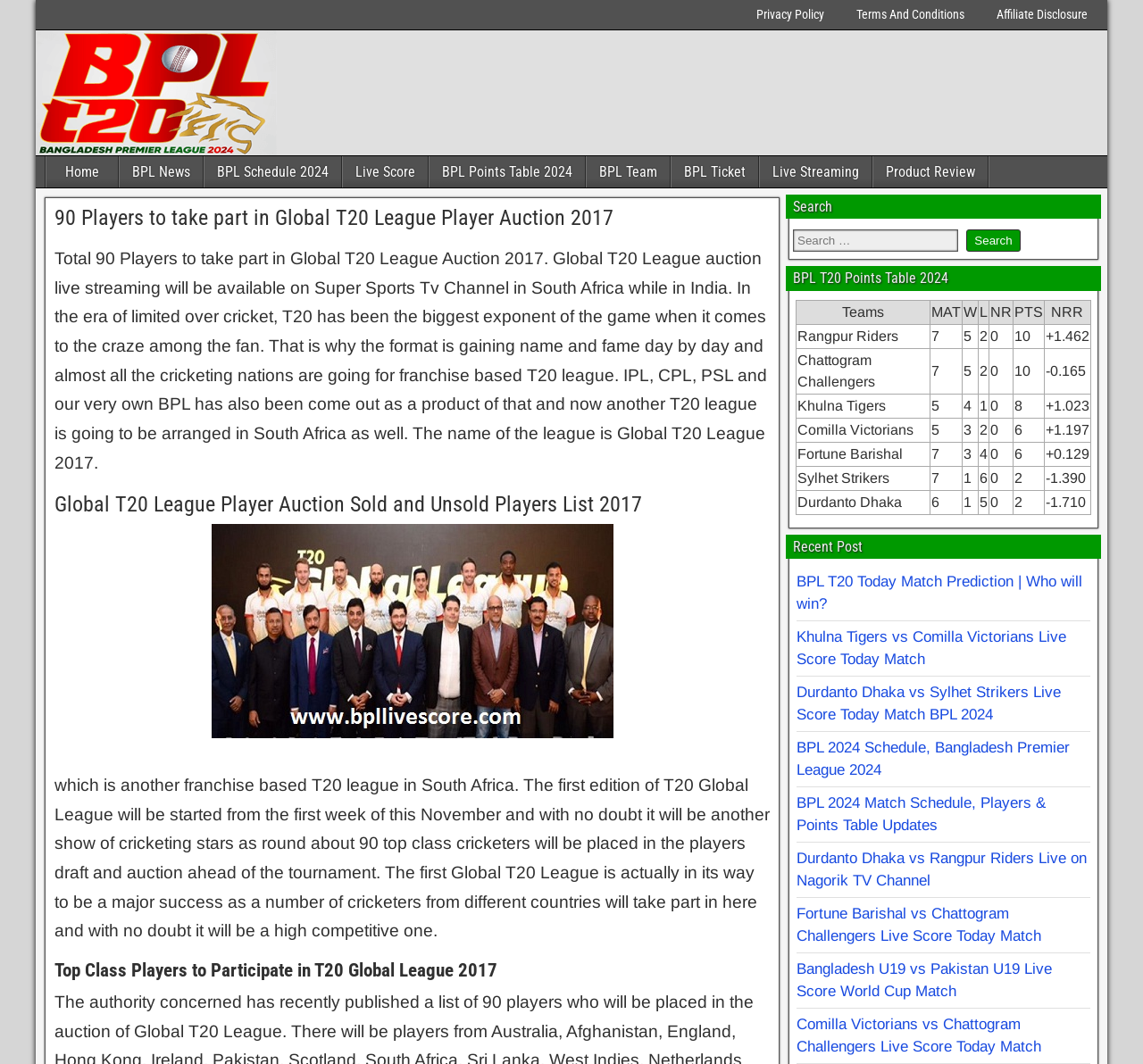From the details in the image, provide a thorough response to the question: What is the name of the T20 league mentioned in the webpage?

The webpage mentions 'Global T20 League' as the name of the T20 league, which is a franchise-based T20 league in South Africa.